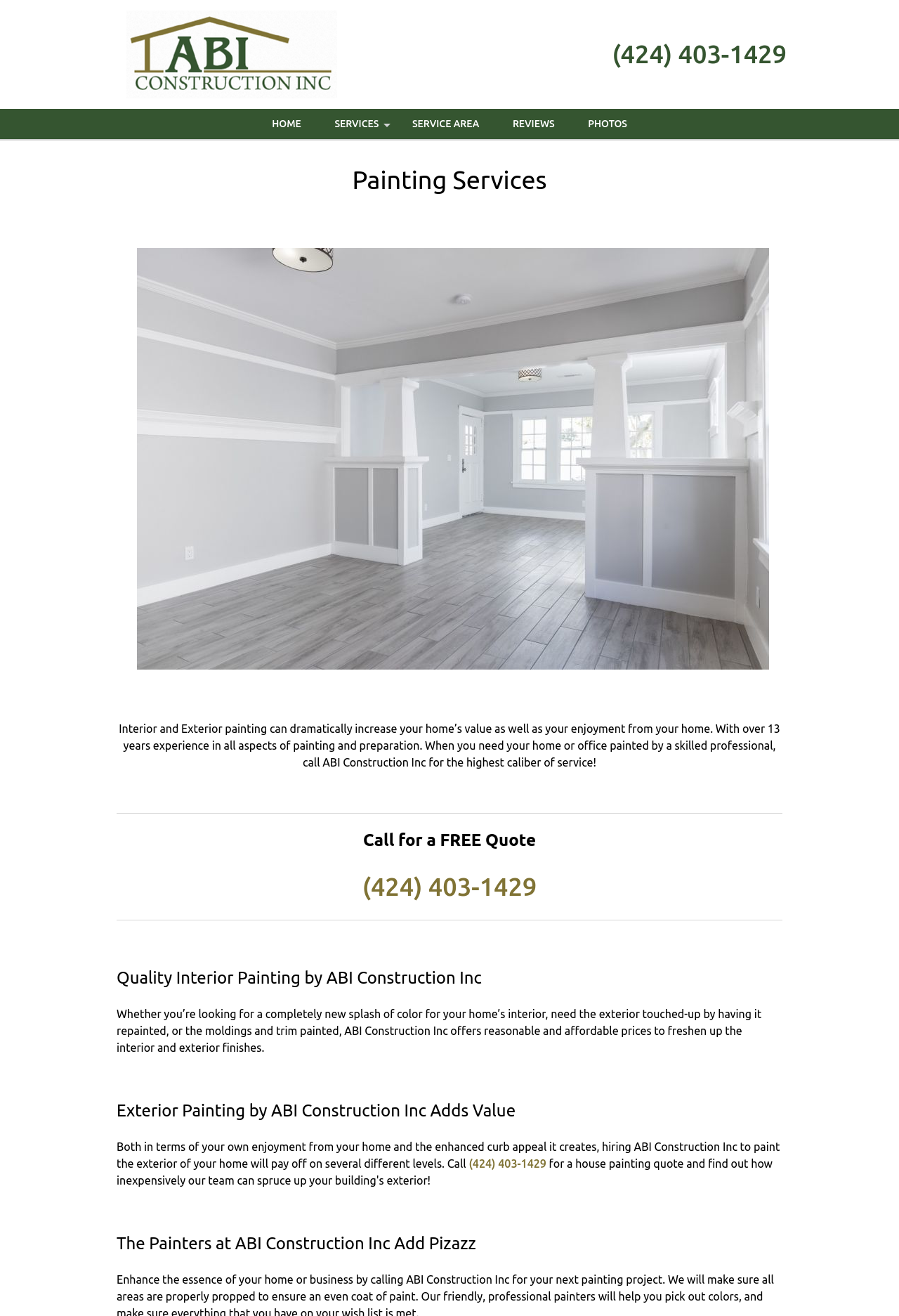What is the purpose of interior painting according to ABI Construction Inc?
Refer to the image and provide a one-word or short phrase answer.

Increases home value and enjoyment